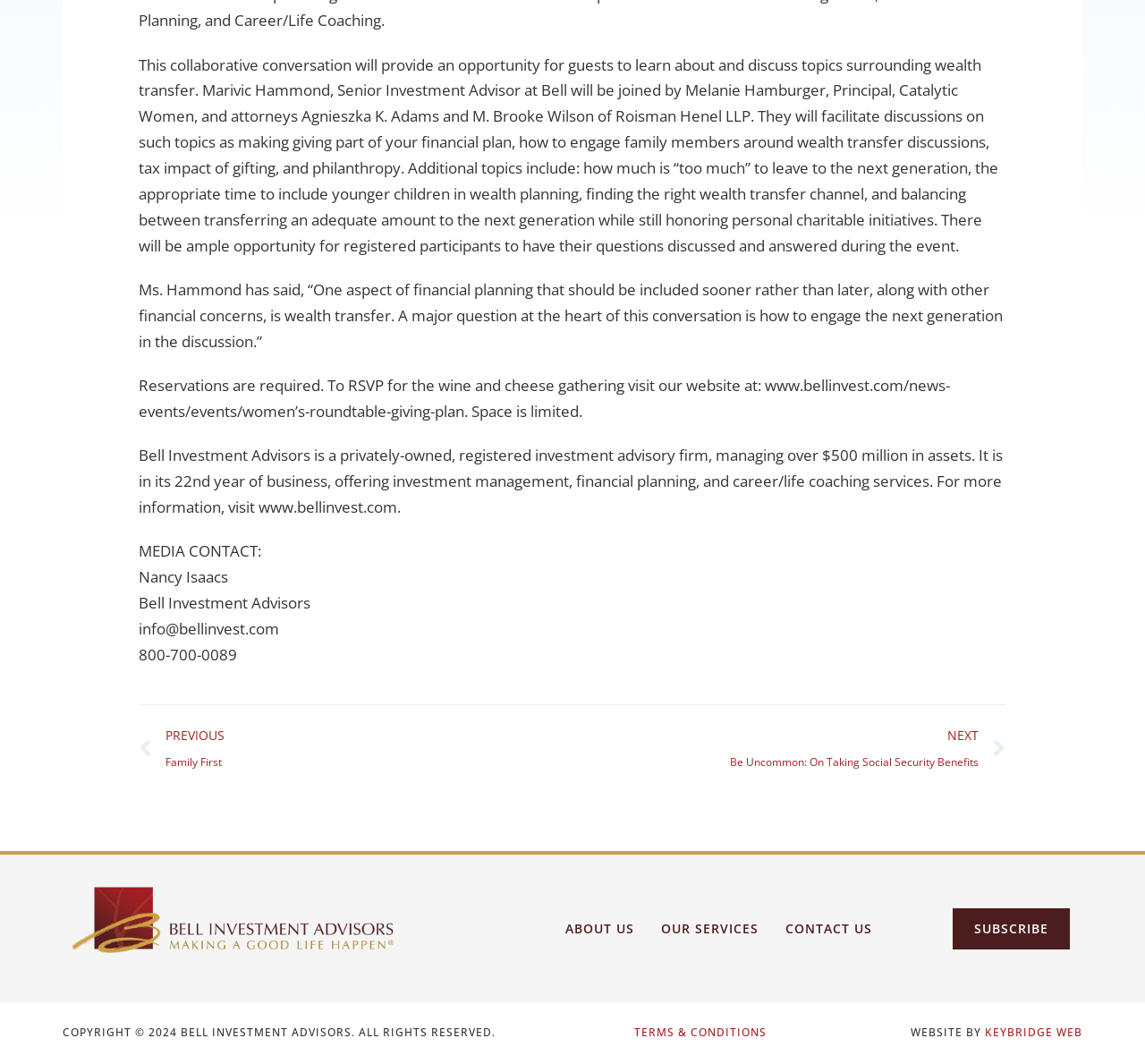Locate the bounding box coordinates for the element described below: "Terms & Conditions". The coordinates must be four float values between 0 and 1, formatted as [left, top, right, bottom].

[0.554, 0.963, 0.669, 0.978]